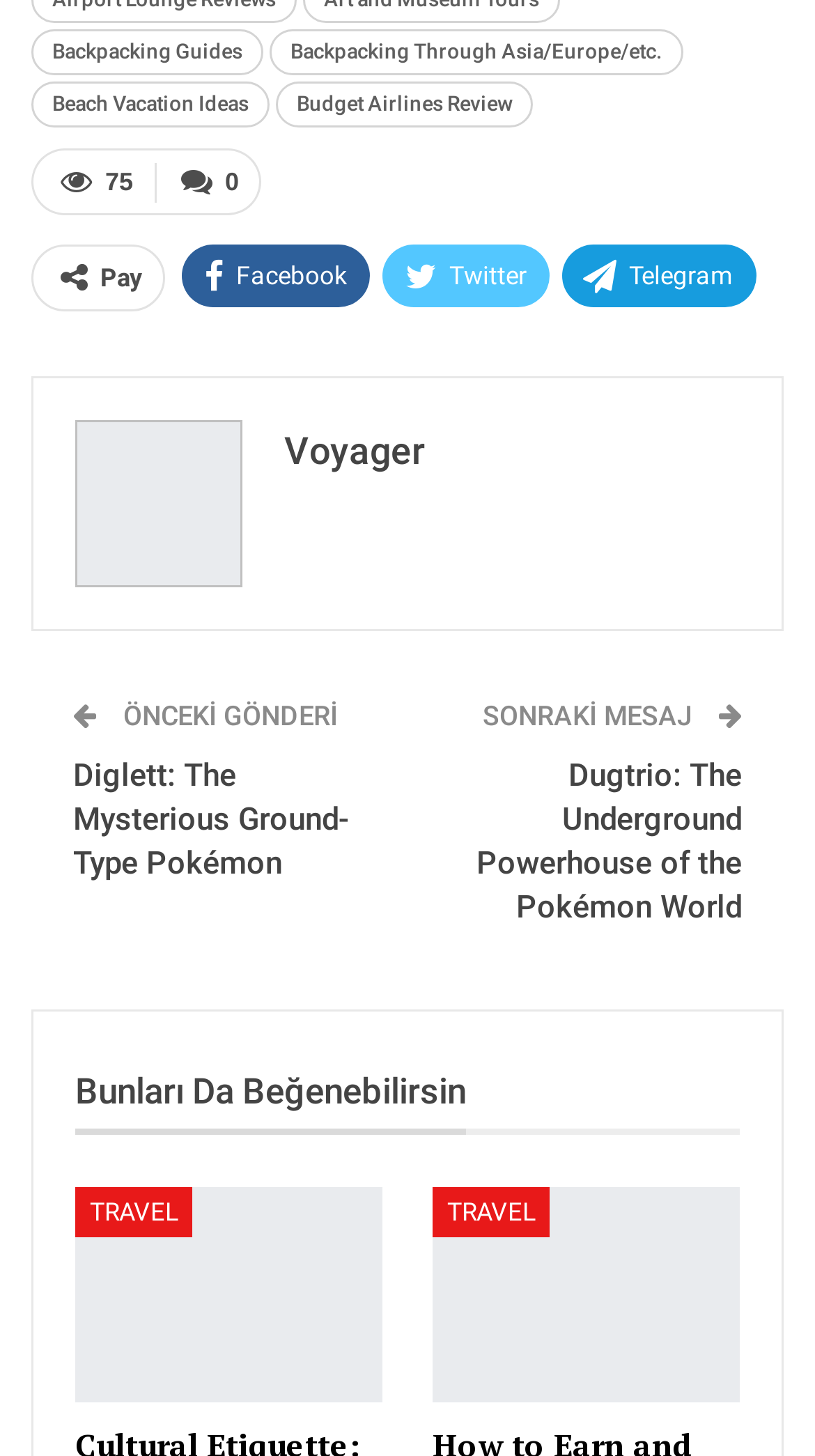Determine the bounding box coordinates of the area to click in order to meet this instruction: "Click on Backpacking Guides".

[0.038, 0.021, 0.323, 0.052]